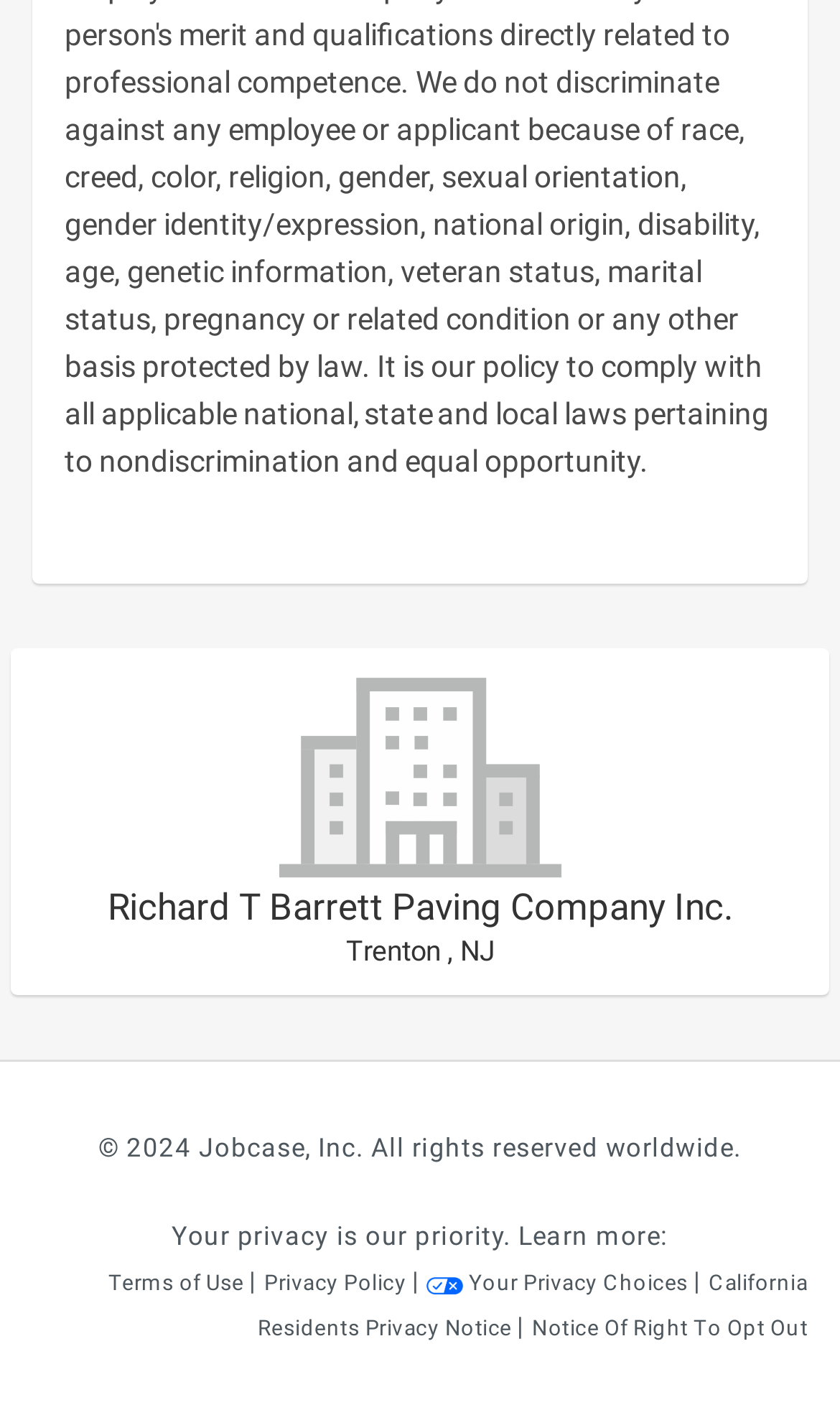Based on what you see in the screenshot, provide a thorough answer to this question: What is the company name mentioned on the webpage?

The company name is mentioned in the link element with the text 'Richard T Barrett Paving Company Inc.' which is located at the top of the webpage, accompanied by an image.